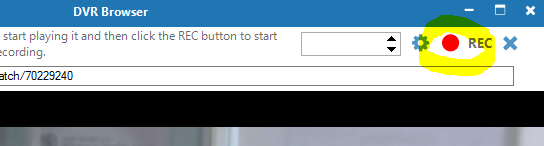Respond to the question below with a single word or phrase:
What is displayed in the bottom section of the screenshot?

Current video or stream